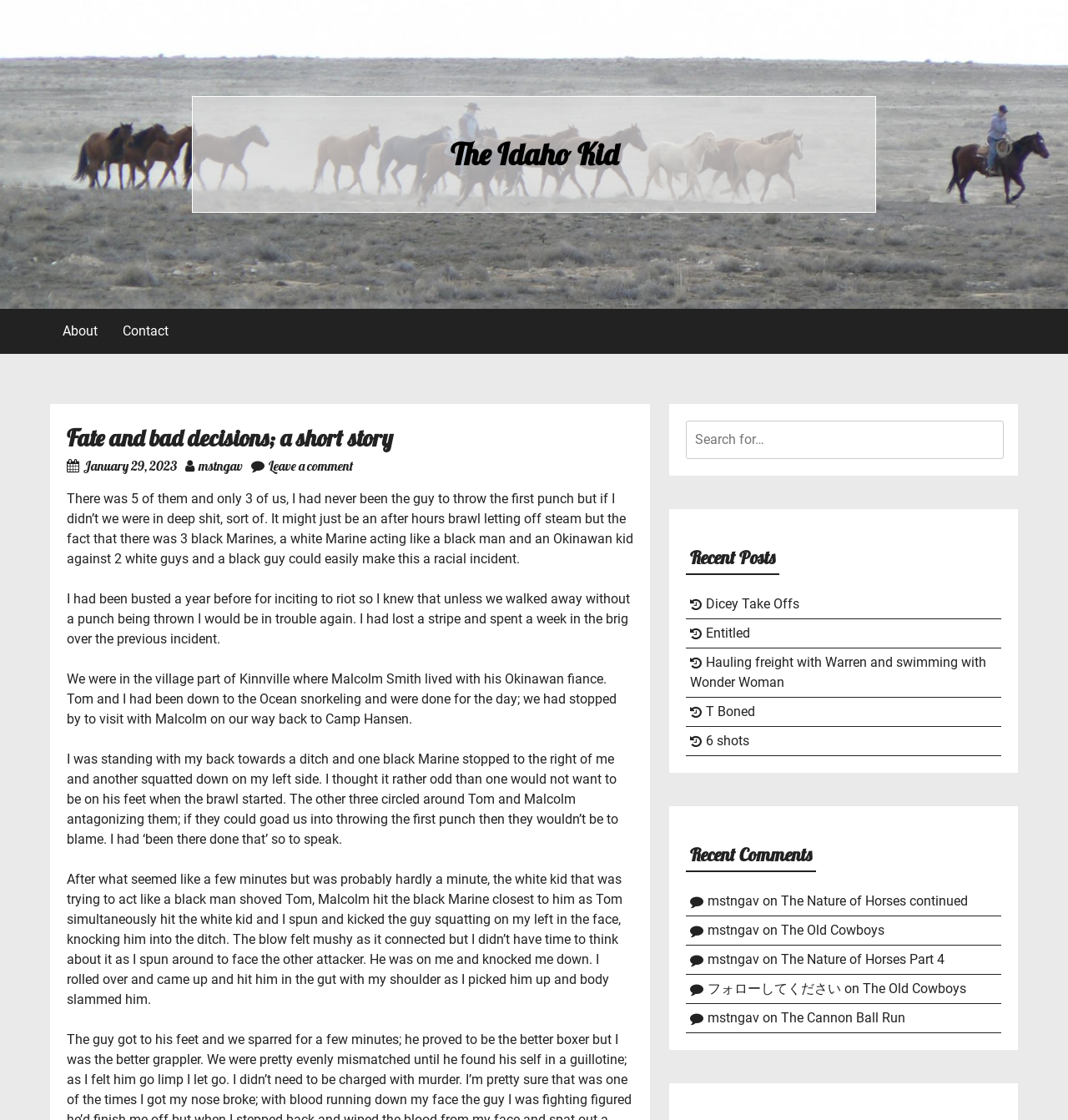Determine the bounding box coordinates of the clickable element necessary to fulfill the instruction: "Follow the blog". Provide the coordinates as four float numbers within the 0 to 1 range, i.e., [left, top, right, bottom].

[0.663, 0.876, 0.788, 0.89]